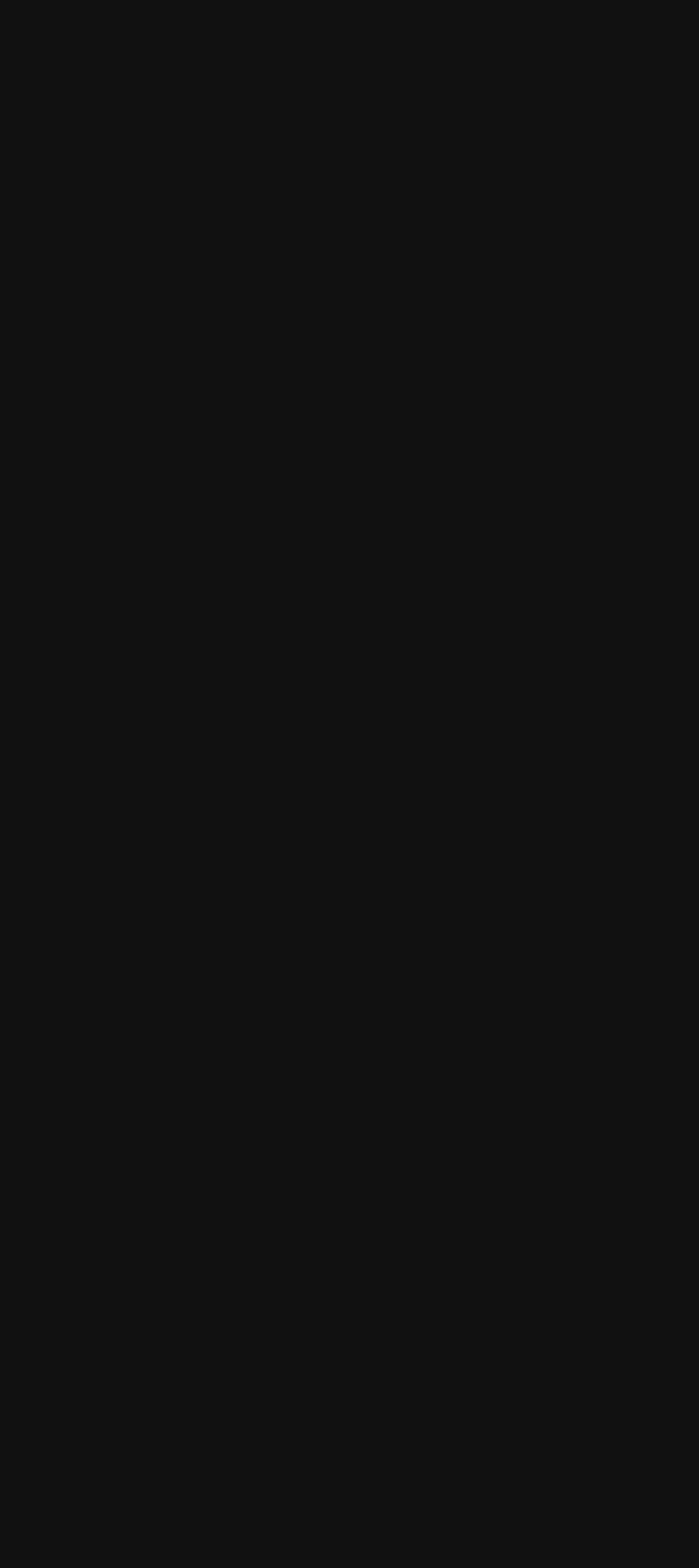Bounding box coordinates are to be given in the format (top-left x, top-left y, bottom-right x, bottom-right y). All values must be floating point numbers between 0 and 1. Provide the bounding box coordinate for the UI element described as: parent_node: Comment * name="comment"

None